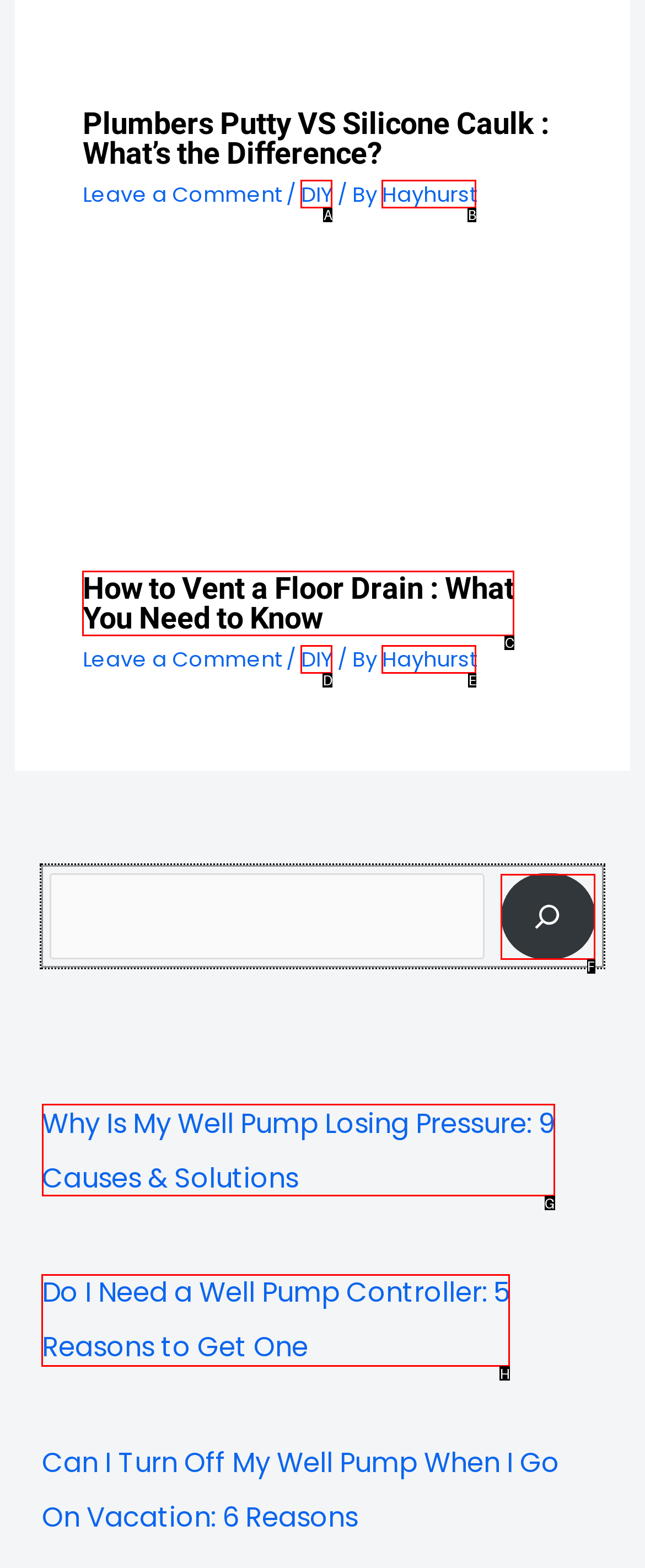Choose the letter of the element that should be clicked to complete the task: Read about Why Is My Well Pump Losing Pressure
Answer with the letter from the possible choices.

G